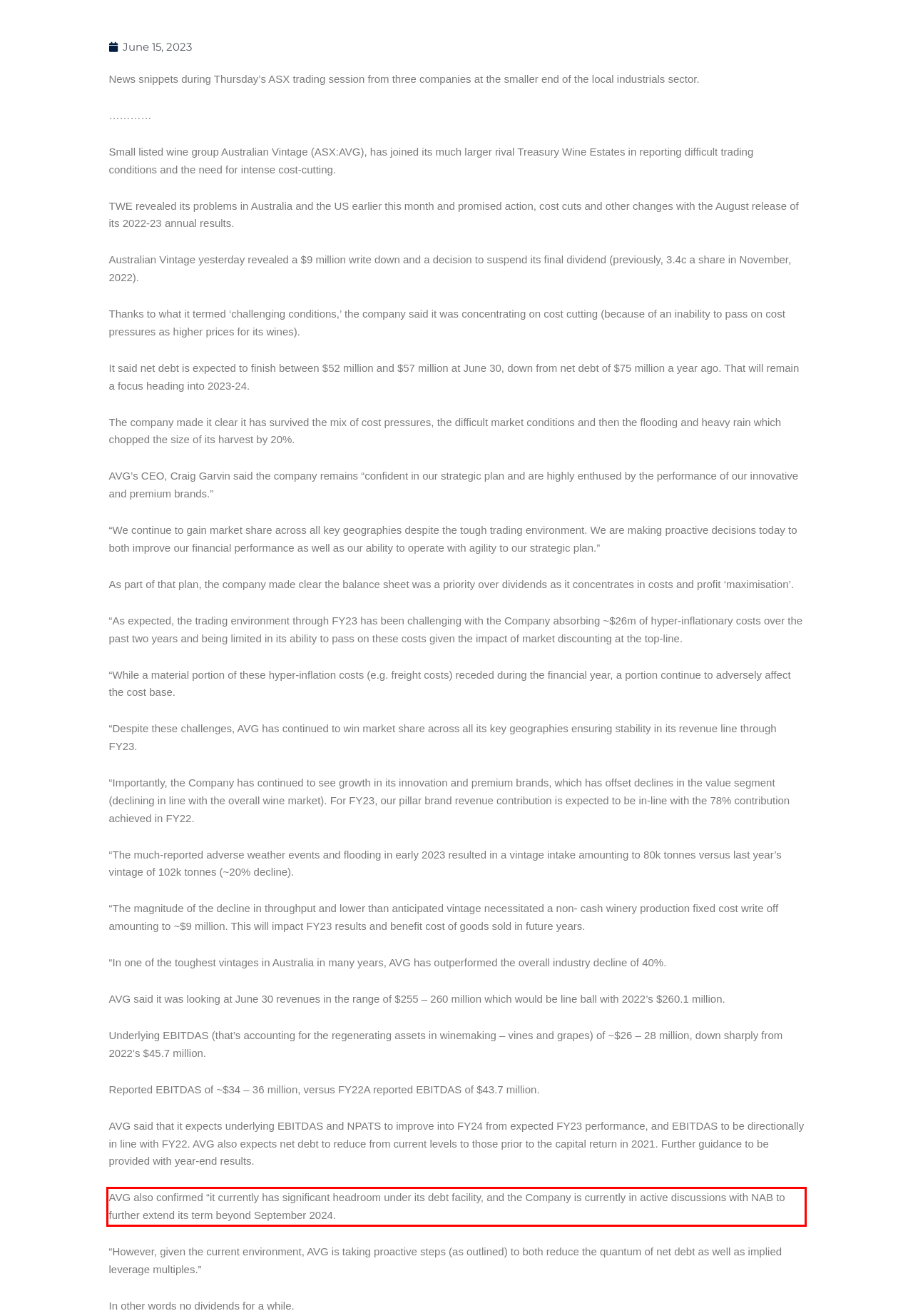Please identify the text within the red rectangular bounding box in the provided webpage screenshot.

AVG also confirmed “it currently has significant headroom under its debt facility, and the Company is currently in active discussions with NAB to further extend its term beyond September 2024.